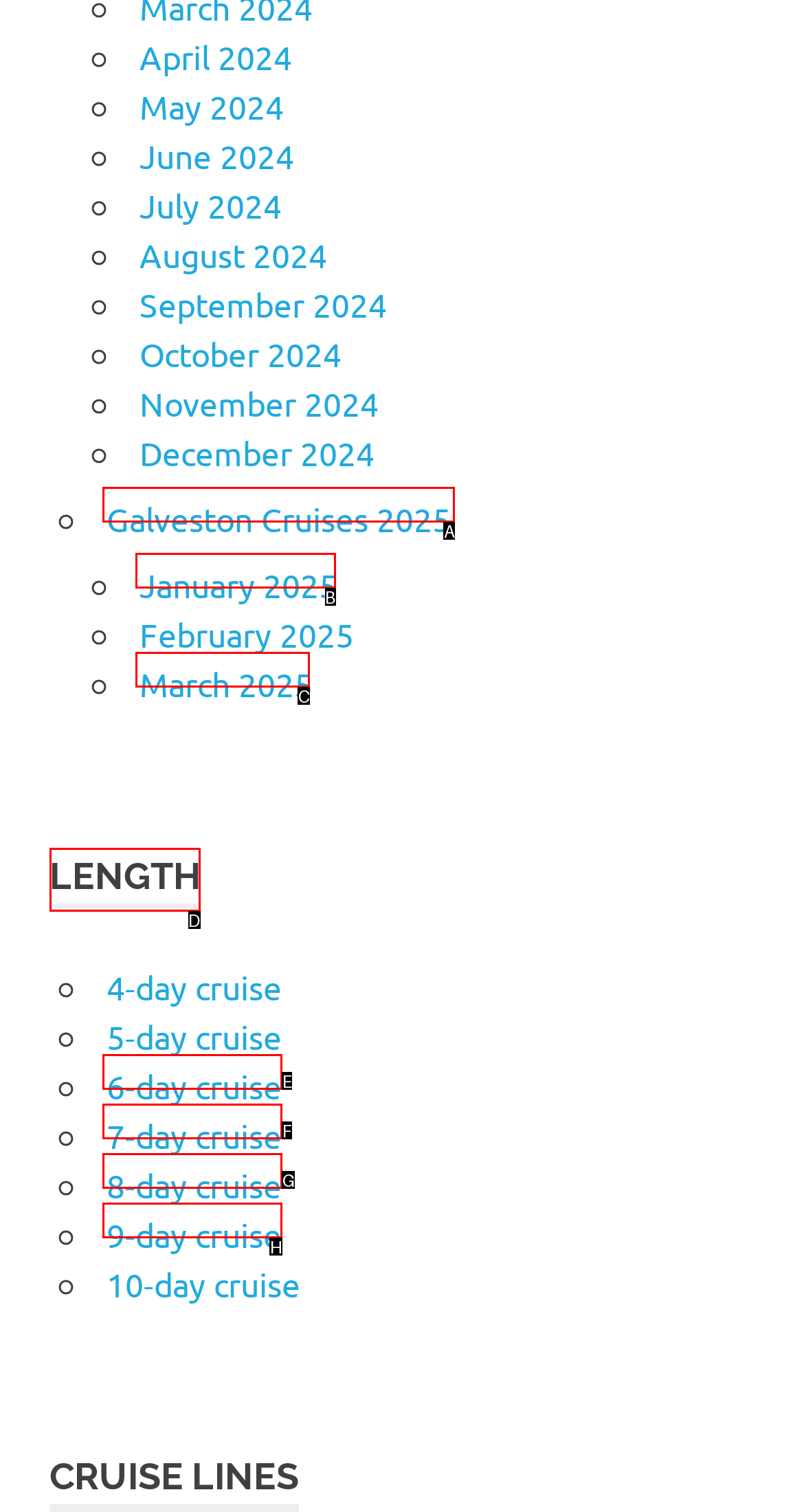Choose the letter of the element that should be clicked to complete the task: Check LENGTH information
Answer with the letter from the possible choices.

D